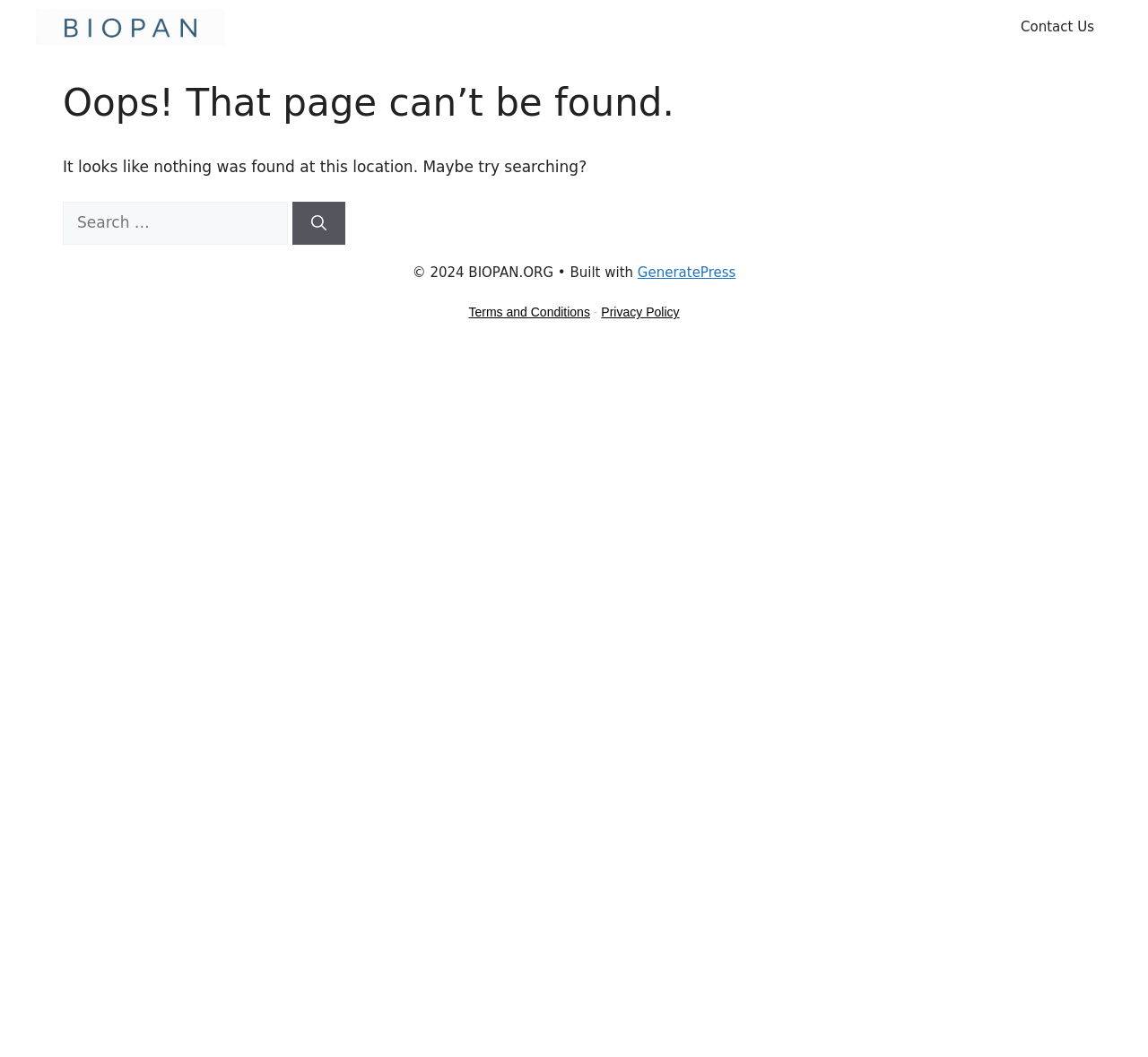What is the name of the website?
Observe the image and answer the question with a one-word or short phrase response.

BIOPAN.ORG